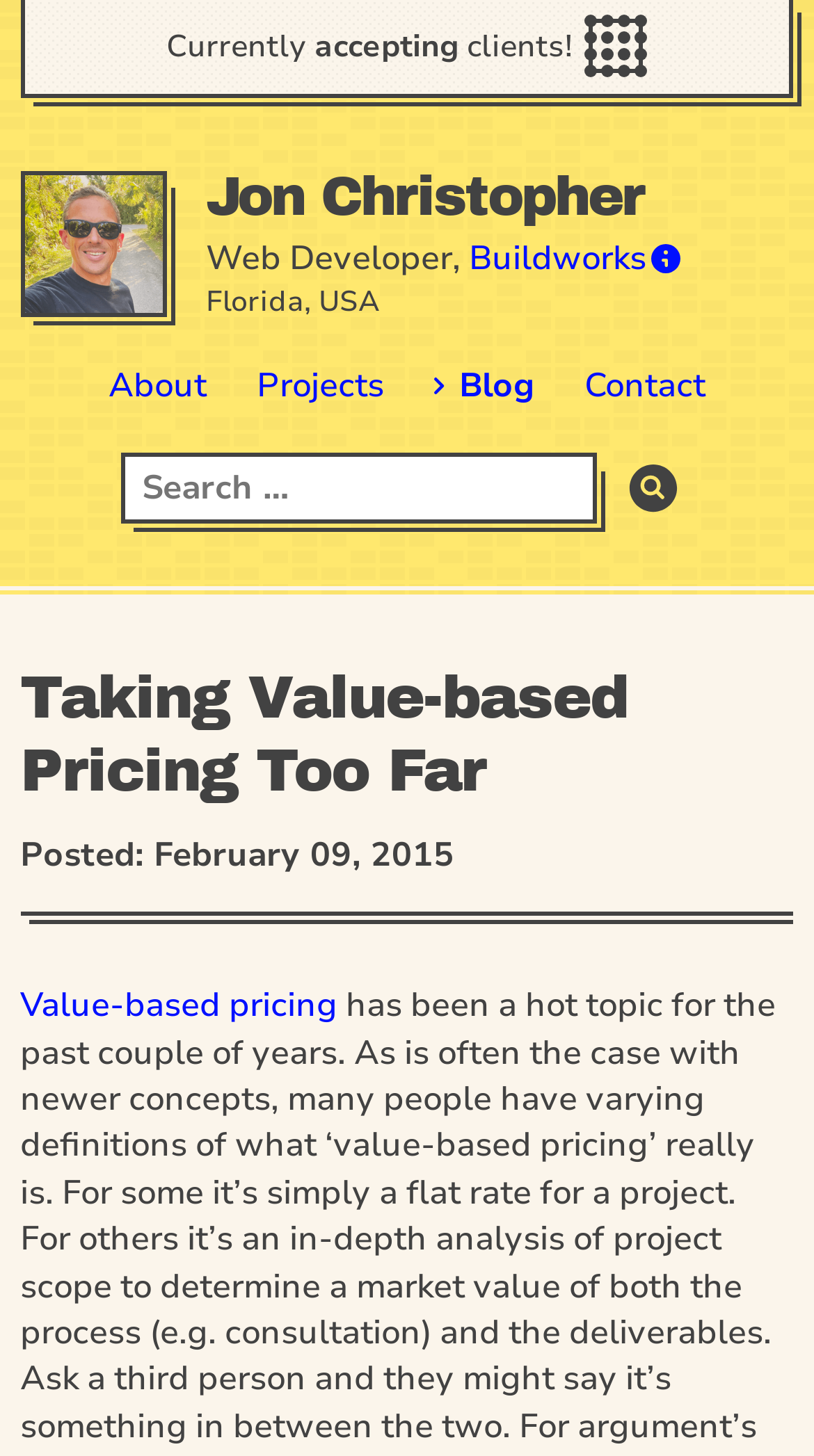What is the location of the author?
Observe the image and answer the question with a one-word or short phrase response.

Florida, USA